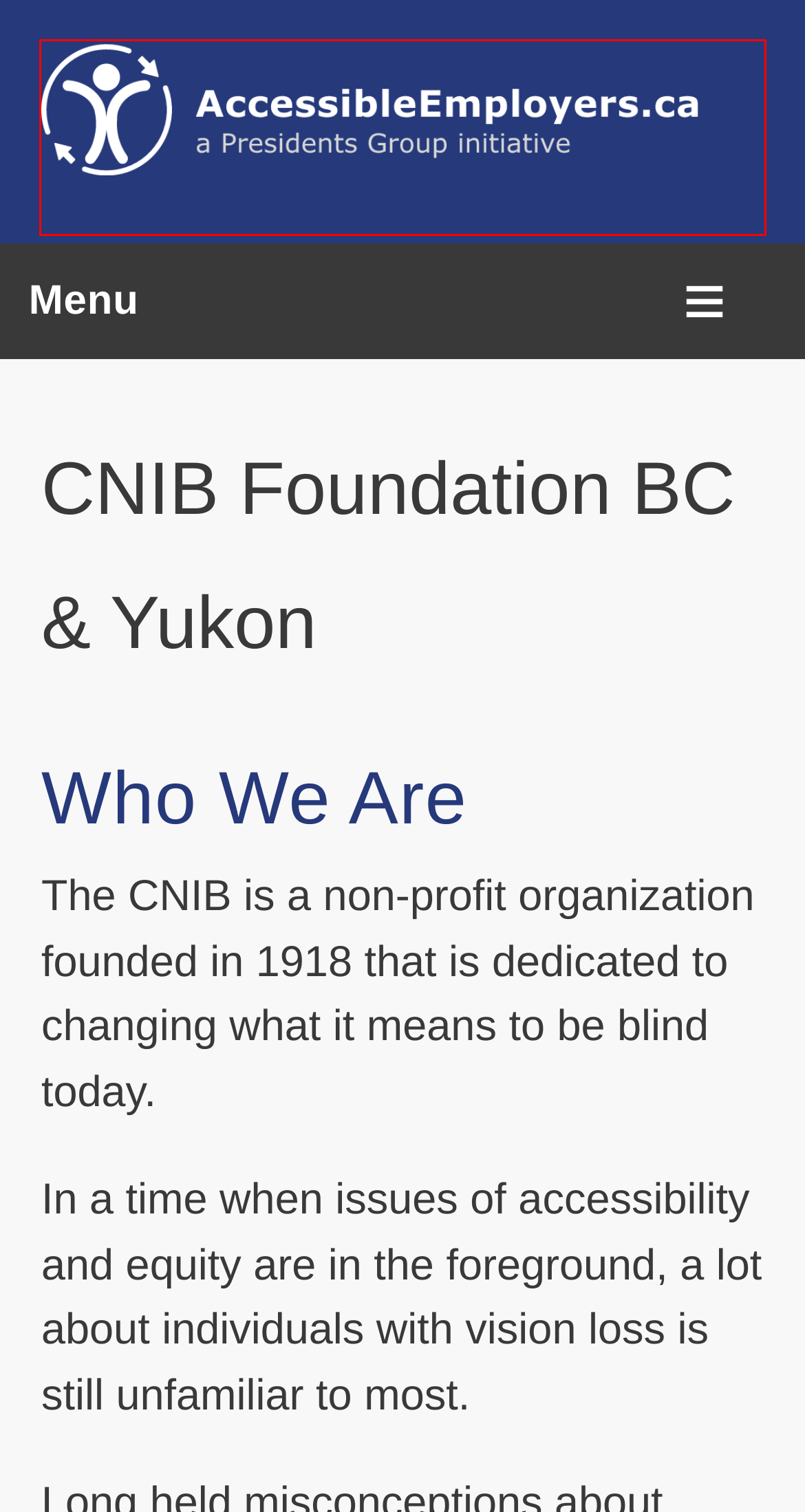Review the screenshot of a webpage which includes a red bounding box around an element. Select the description that best fits the new webpage once the element in the bounding box is clicked. Here are the candidates:
A. Accessible Communications Archives - AccessibleEmployers.ca
B. Accessible Web Design Archives - AccessibleEmployers.ca
C. Presidents Group - Business Leaders Creating Accessible Employment
D. Workshops Archives - AccessibleEmployers.ca
E. Contact Us - AccessibleEmployers.ca
F. Workplace Accommodations Archives - AccessibleEmployers.ca
G. Home - Pledge to Measure
H. Assistive Technology Archives - AccessibleEmployers.ca

C